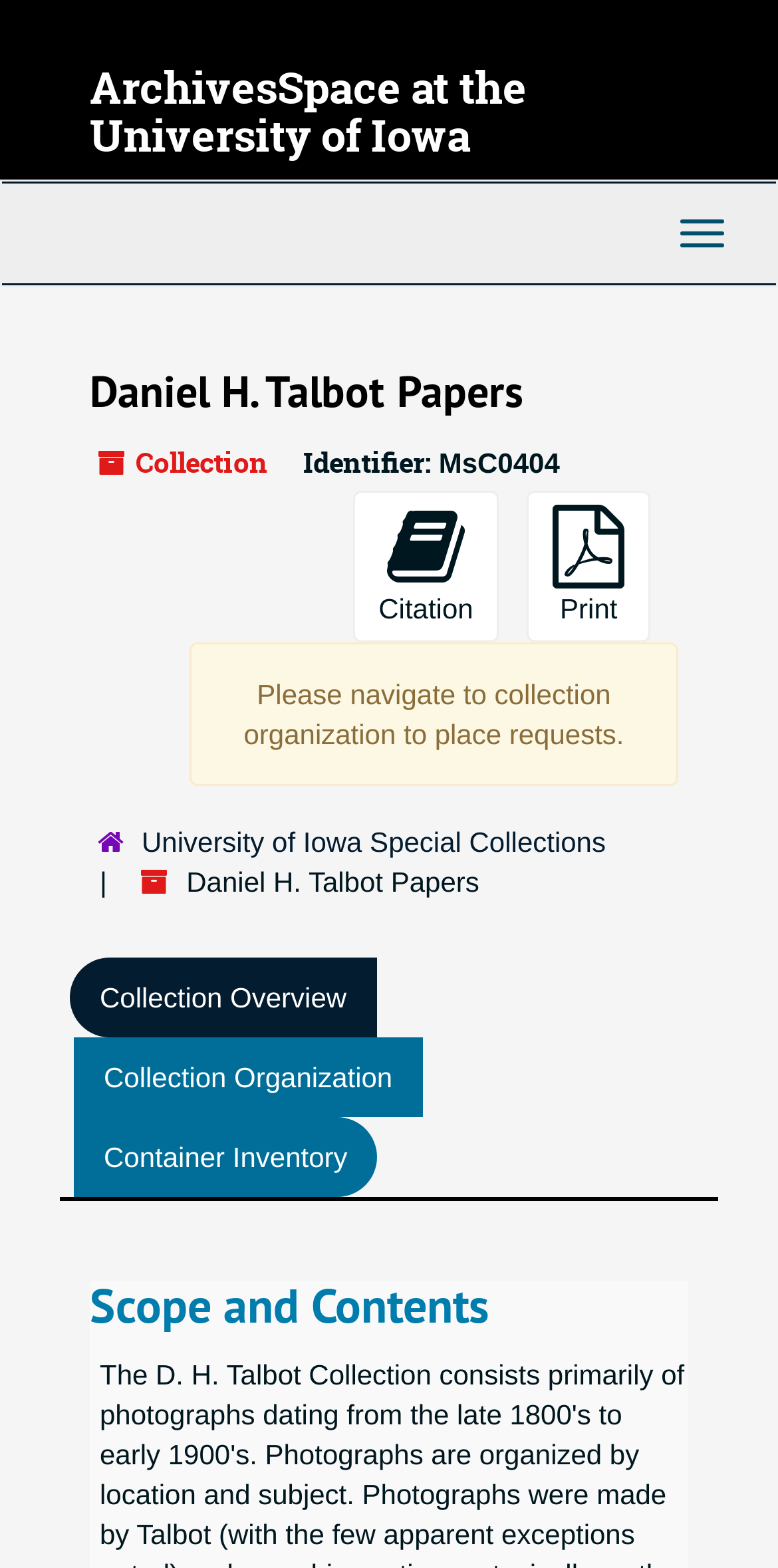Kindly determine the bounding box coordinates of the area that needs to be clicked to fulfill this instruction: "Print the page".

[0.677, 0.313, 0.836, 0.41]